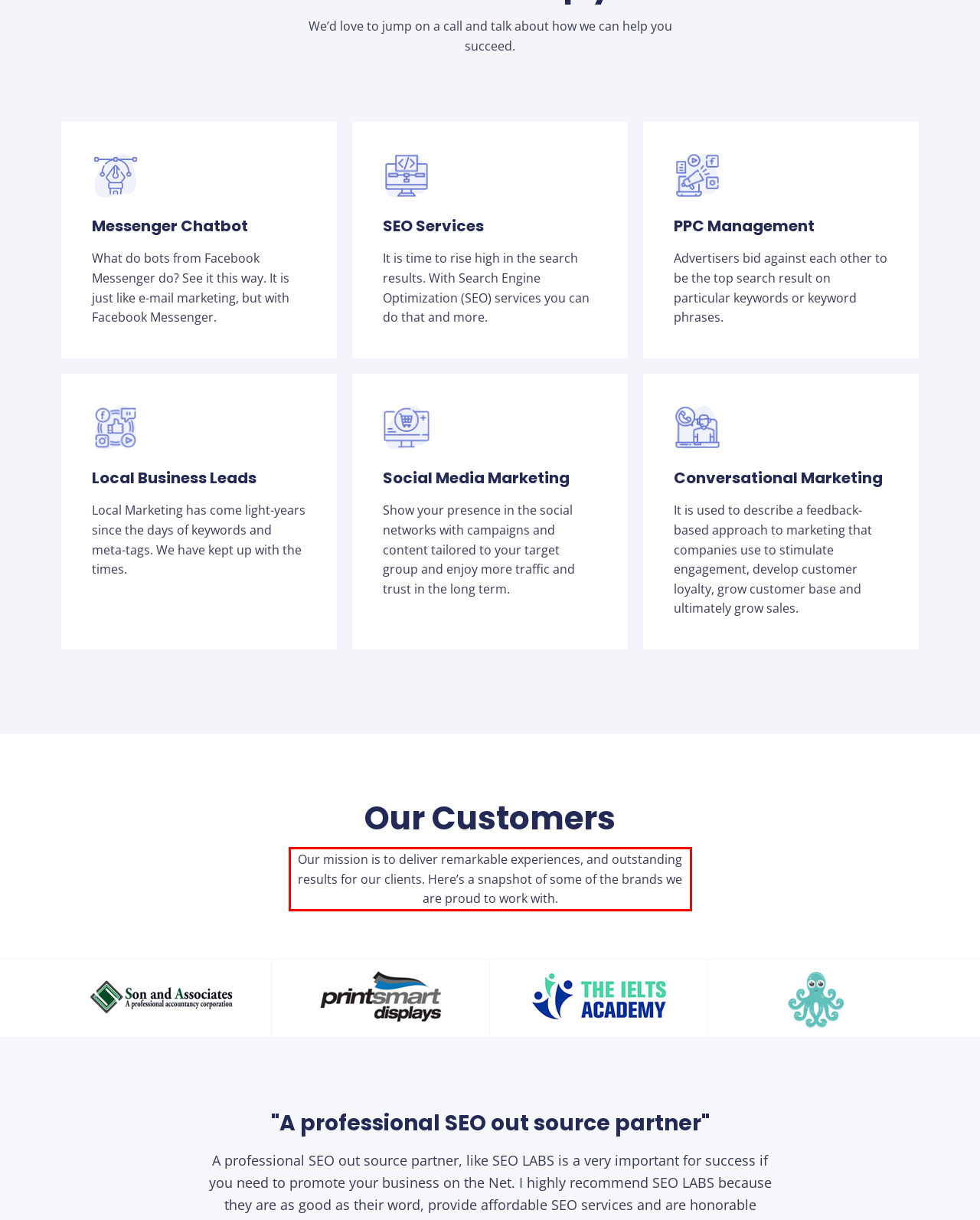Please analyze the screenshot of a webpage and extract the text content within the red bounding box using OCR.

Our mission is to deliver remarkable experiences, and outstanding results for our clients. Here’s a snapshot of some of the brands we are proud to work with.